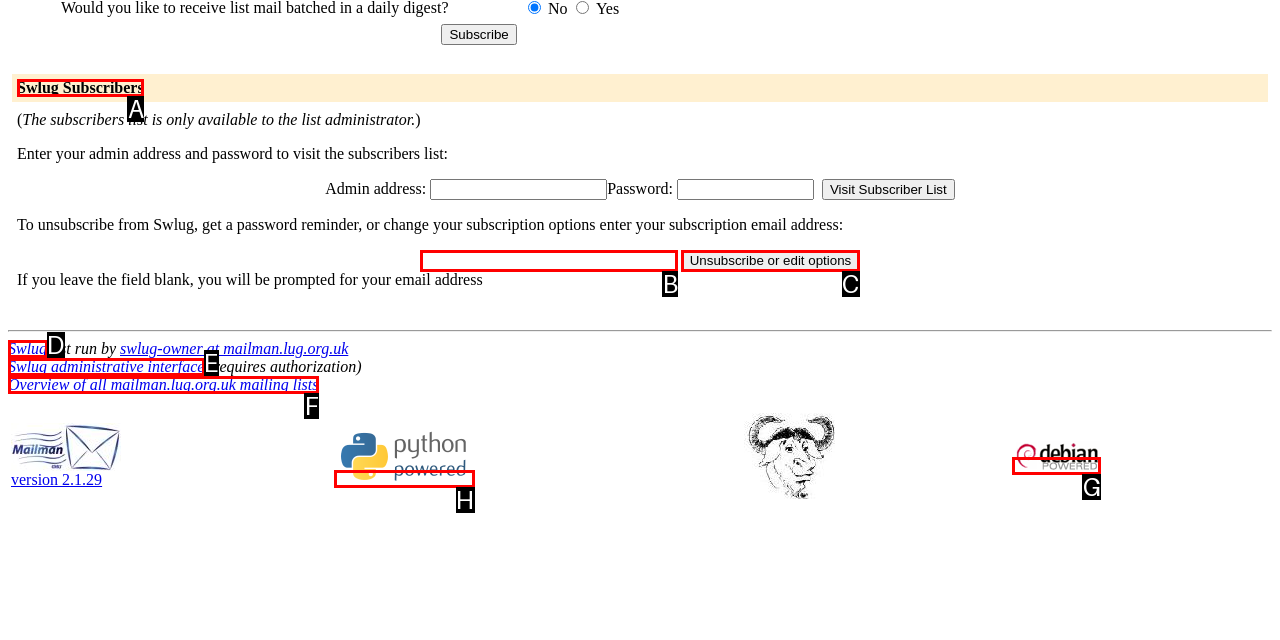Match the following description to a UI element: name="email"
Provide the letter of the matching option directly.

B